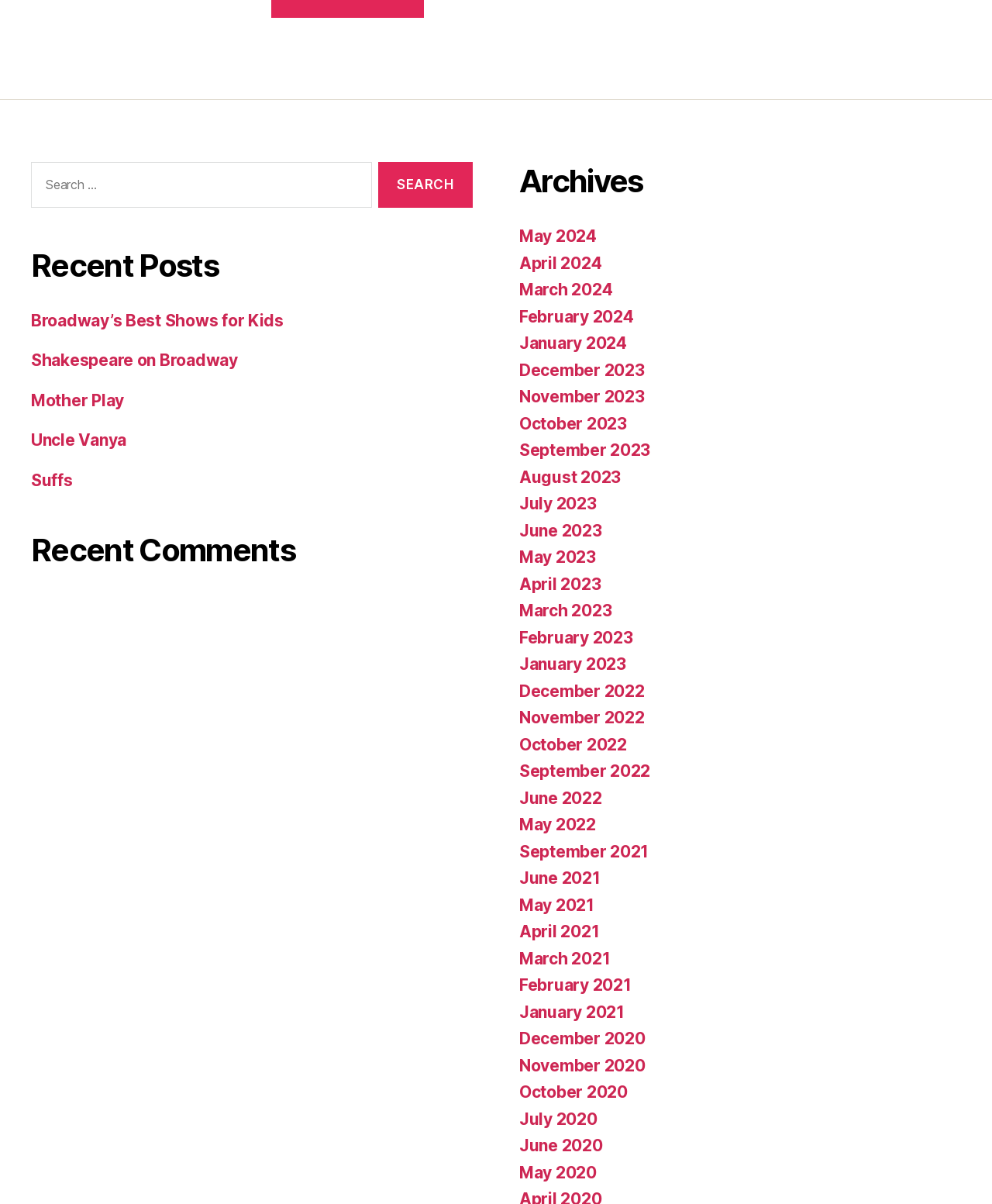Identify the bounding box for the given UI element using the description provided. Coordinates should be in the format (top-left x, top-left y, bottom-right x, bottom-right y) and must be between 0 and 1. Here is the description: Broadway’s Best Shows for Kids

[0.031, 0.258, 0.286, 0.274]